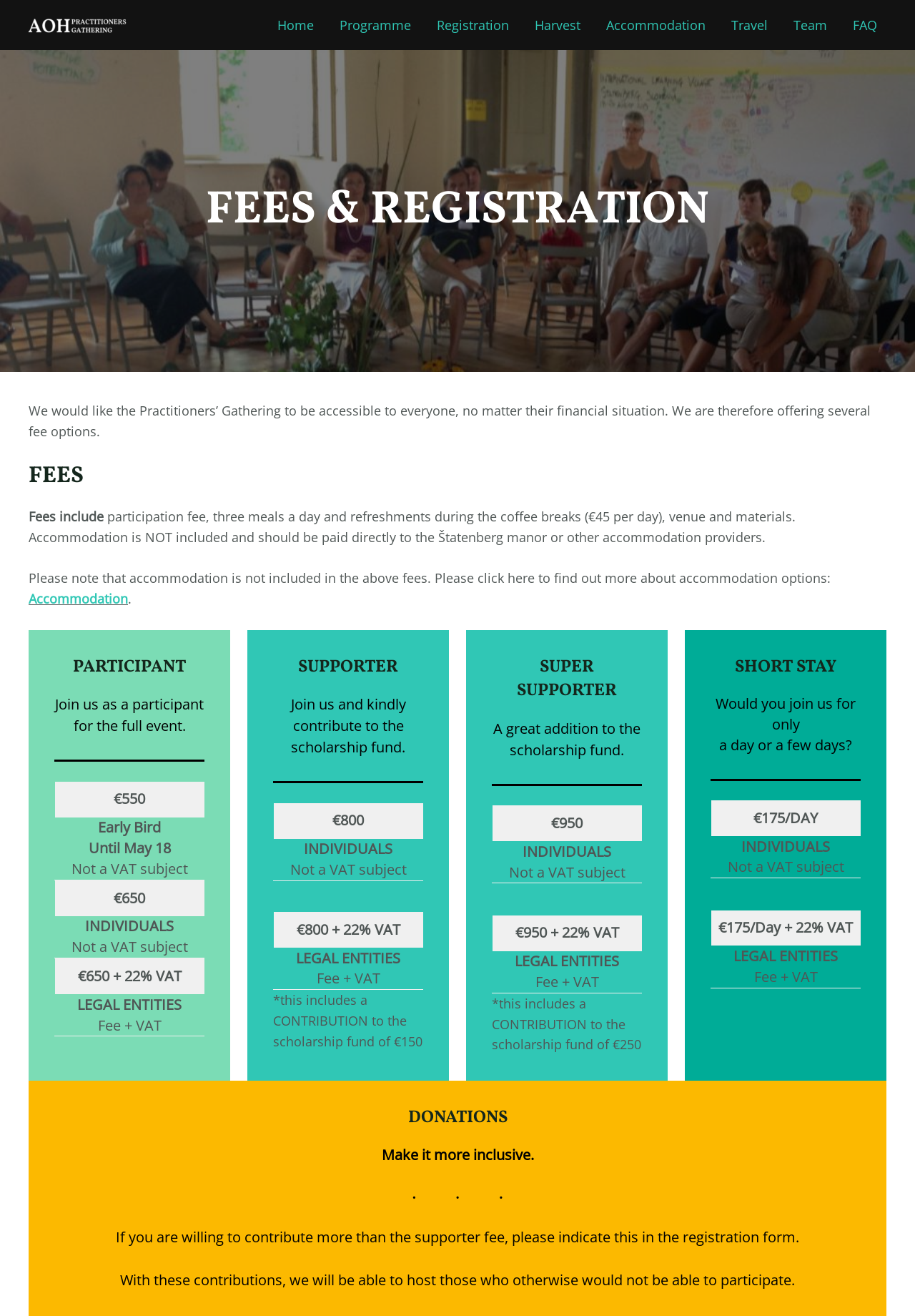Answer the question in one word or a short phrase:
What is included in the fees?

Participation fee, meals, and refreshments